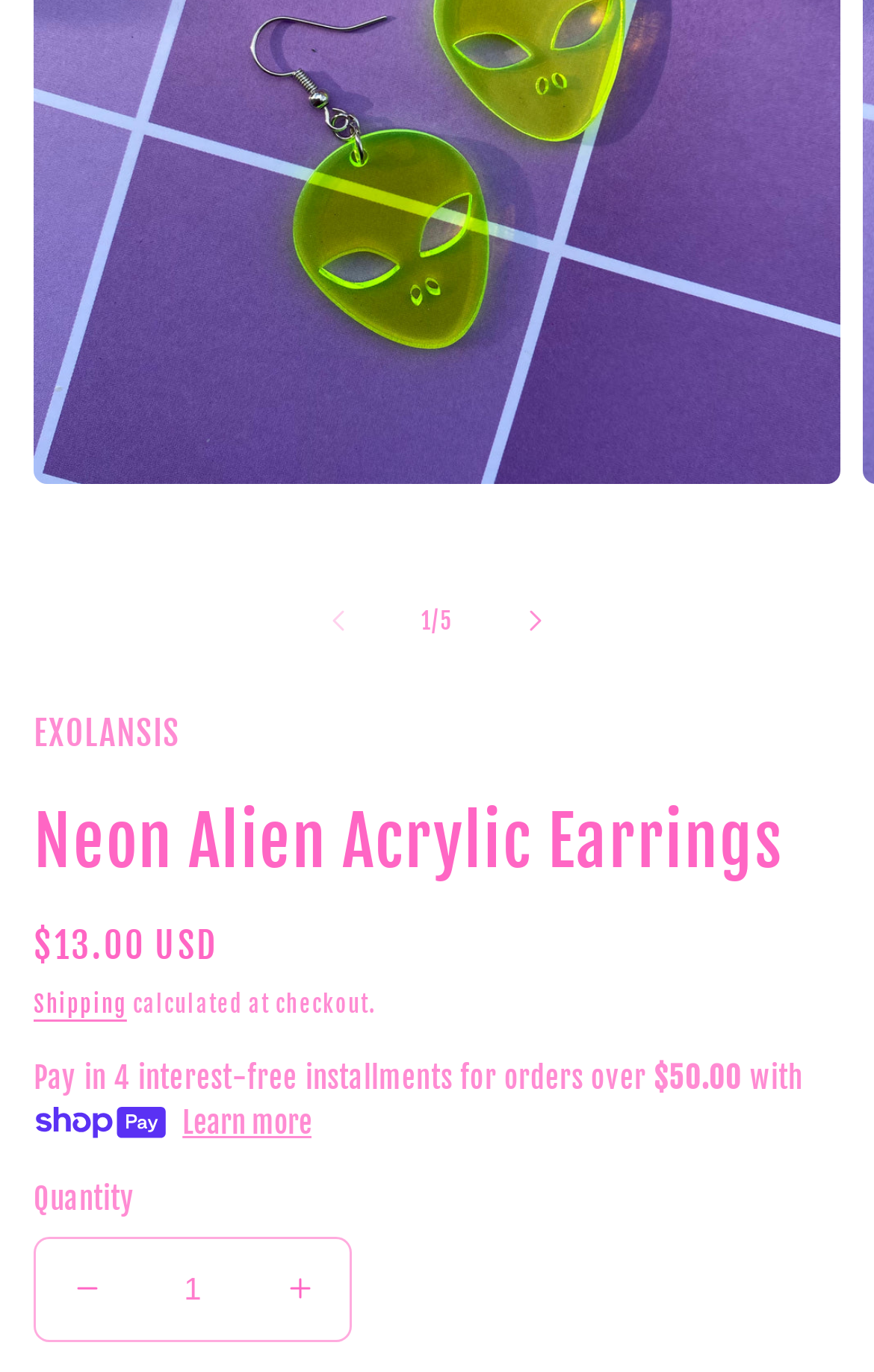Locate the UI element described as follows: "parent_node: 1 aria-label="Slide right" name="next"". Return the bounding box coordinates as four float numbers between 0 and 1 in the order [left, top, right, bottom].

[0.556, 0.417, 0.669, 0.488]